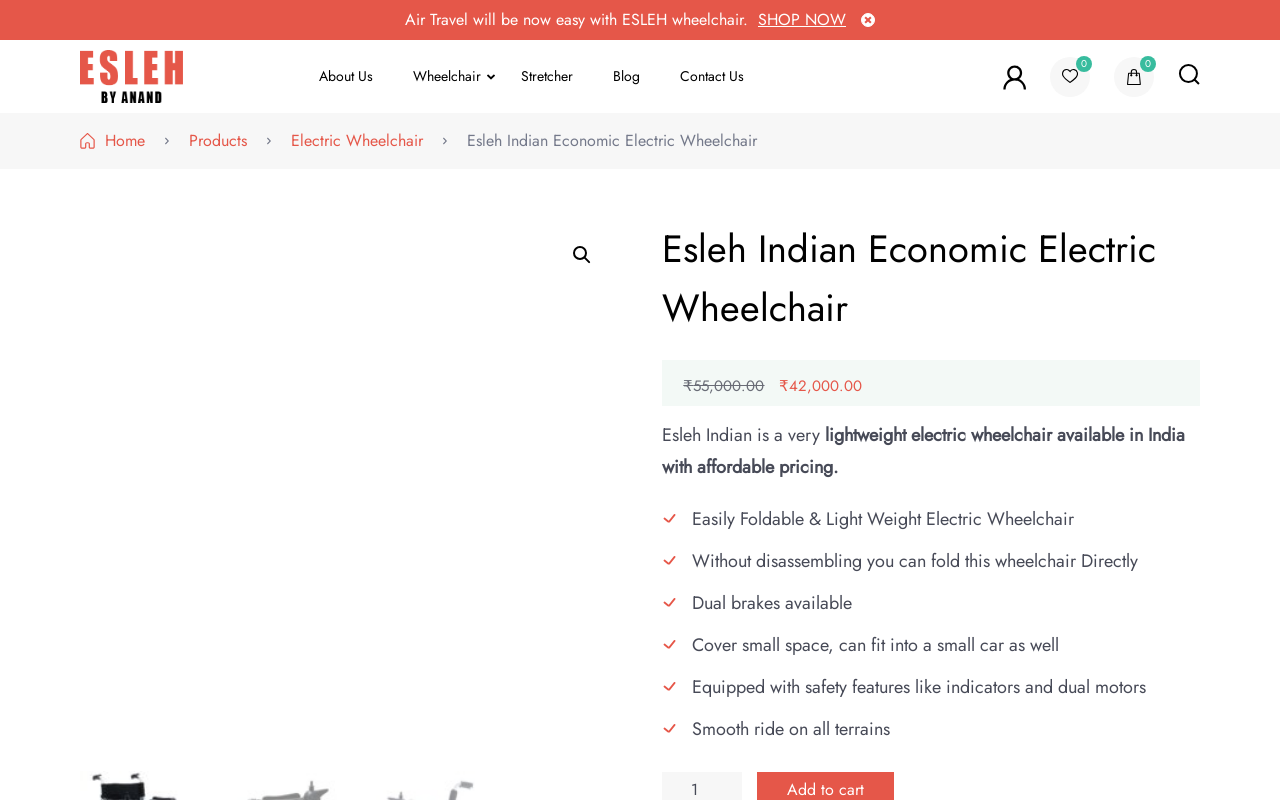Describe the webpage meticulously, covering all significant aspects.

The webpage is about Esleh Indian, an affordable electric wheelchair in India. At the top, there is a promotional message stating that air travel will be easy with Esleh wheelchair, accompanied by a "SHOP NOW" link. Below this, there is a button and a link to "Esleh By Anand", which is a medical equipment manufacturer and exporter, along with their logo.

On the top-left corner, there are navigation links to "About Us", "Wheelchair", "Stretcher", "Blog", and "Contact Us". On the top-right corner, there is a cart icon with a link to view the cart, and a button to search.

Below the navigation links, there is a large section dedicated to the Esleh Indian Electric Wheelchair. It features an image of the wheelchair, along with a heading and a detailed description. The description highlights the wheelchair's features, such as being lightweight, easily foldable, and equipped with safety features like indicators and dual motors. It also mentions that the wheelchair can fit into a small car and provides a smooth ride on all terrains.

On the right side of this section, there is a price tag of ₹42,000.00. Below the description, there are several paragraphs of text that provide more information about the wheelchair.

At the bottom of the page, there are links to "Home", "Products", and "Electric Wheelchair", along with their respective icons.